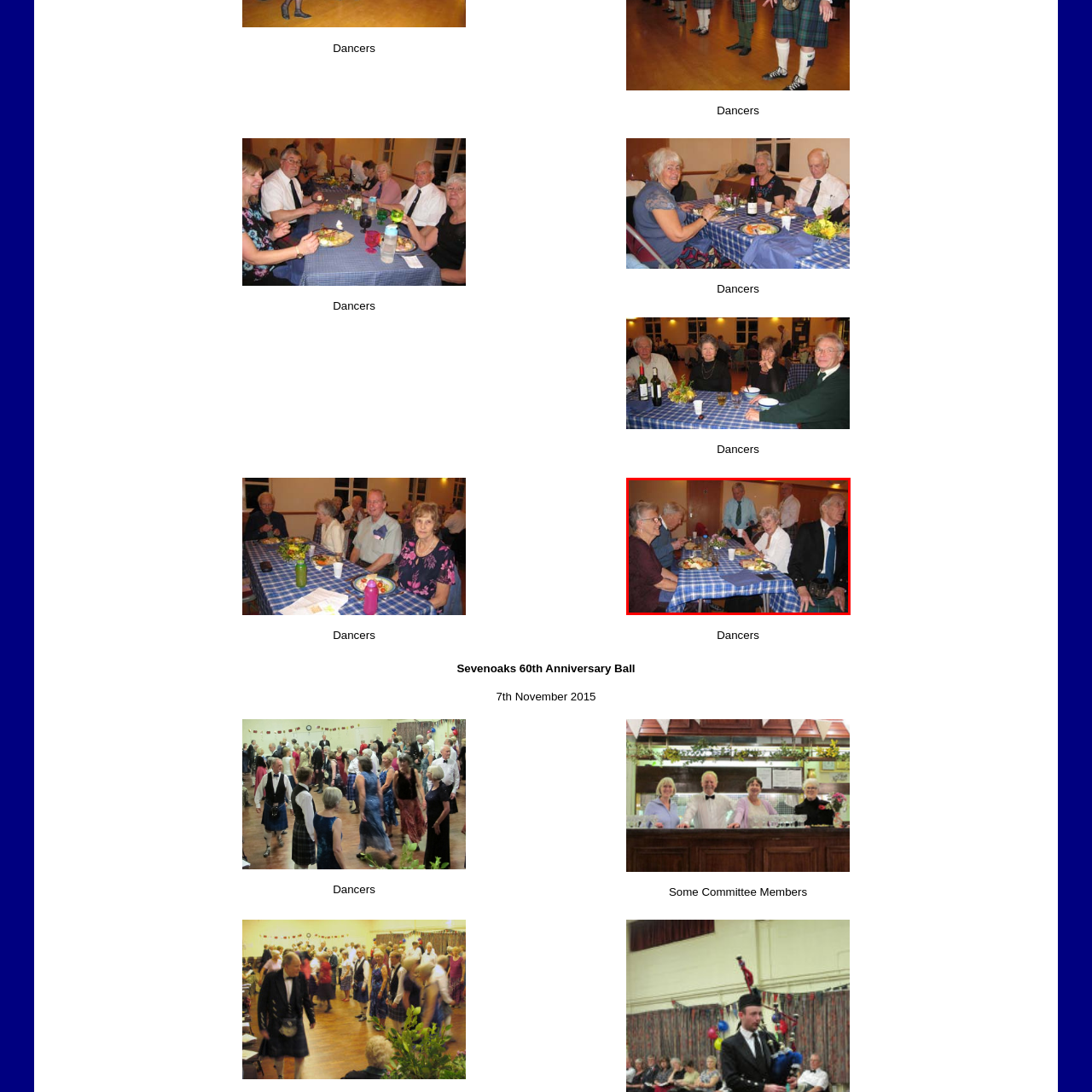What is the atmosphere of the scene?
Please analyze the image within the red bounding box and provide a comprehensive answer based on the visual information.

The caption describes the scene as 'radiating warmth and camaraderie', which suggests a warm and lively atmosphere. Additionally, the description of the attendees 'mingling' and 'enjoying a meal together' reinforces this interpretation.